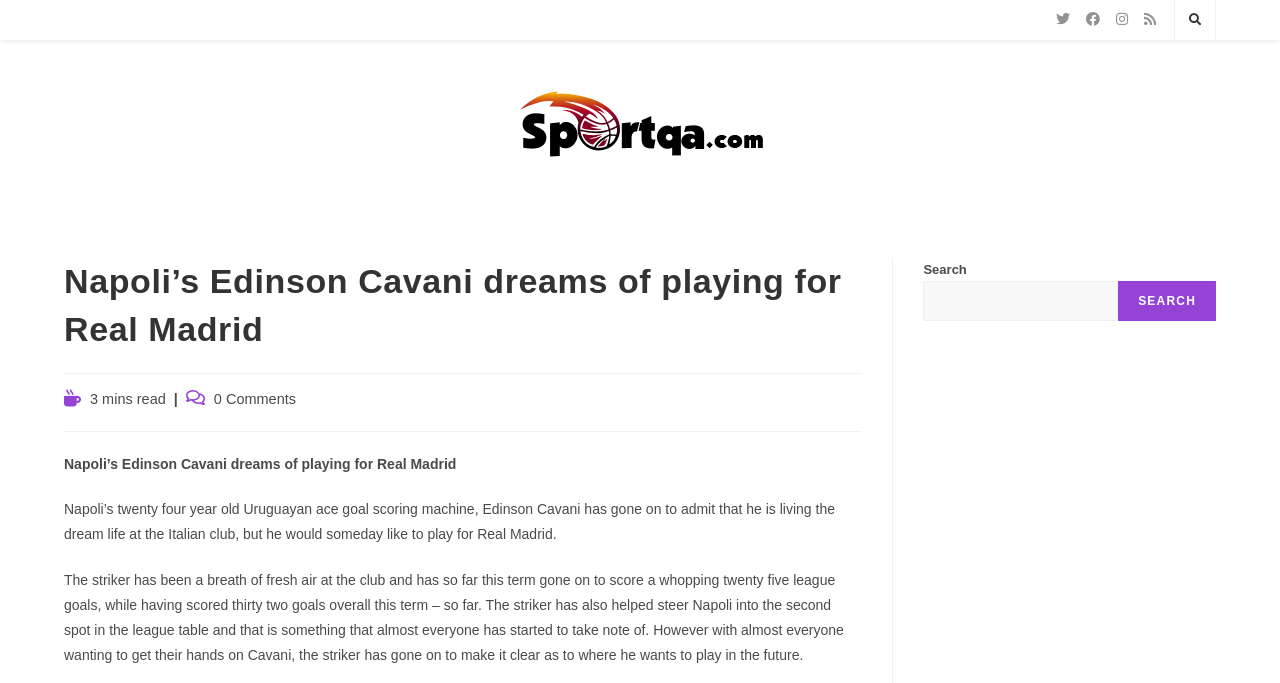Respond with a single word or phrase to the following question:
What is the estimated reading time of the article?

3 mins